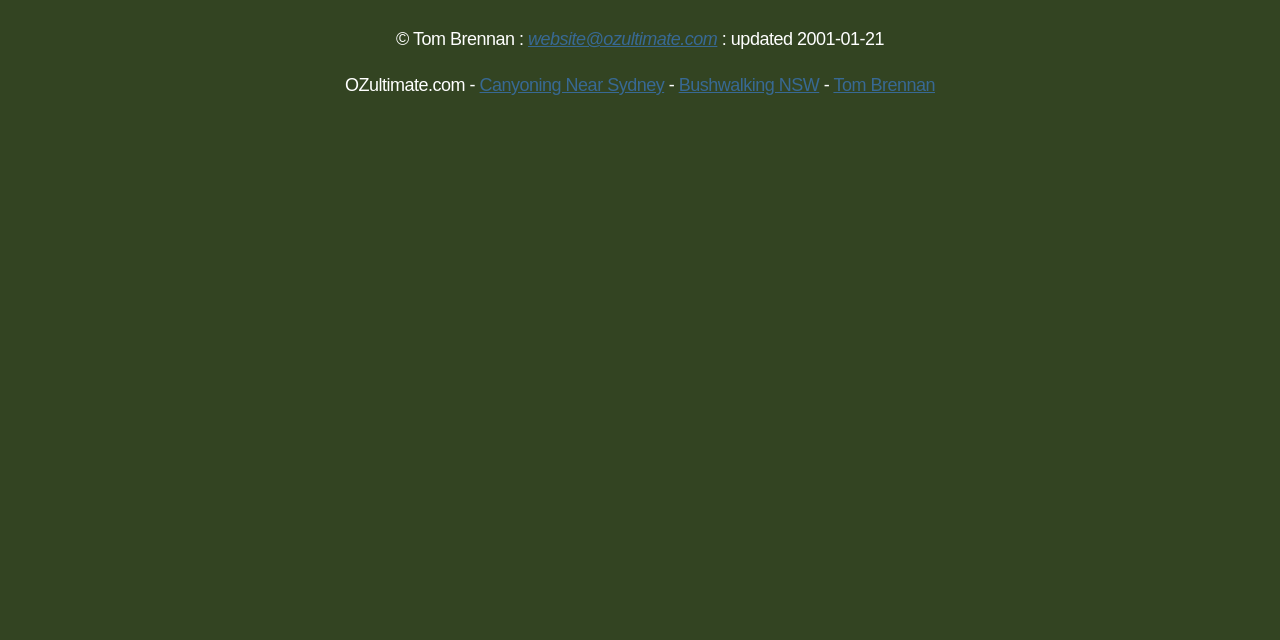Bounding box coordinates should be provided in the format (top-left x, top-left y, bottom-right x, bottom-right y) with all values between 0 and 1. Identify the bounding box for this UI element: website@ozultimate.com

[0.412, 0.046, 0.56, 0.077]